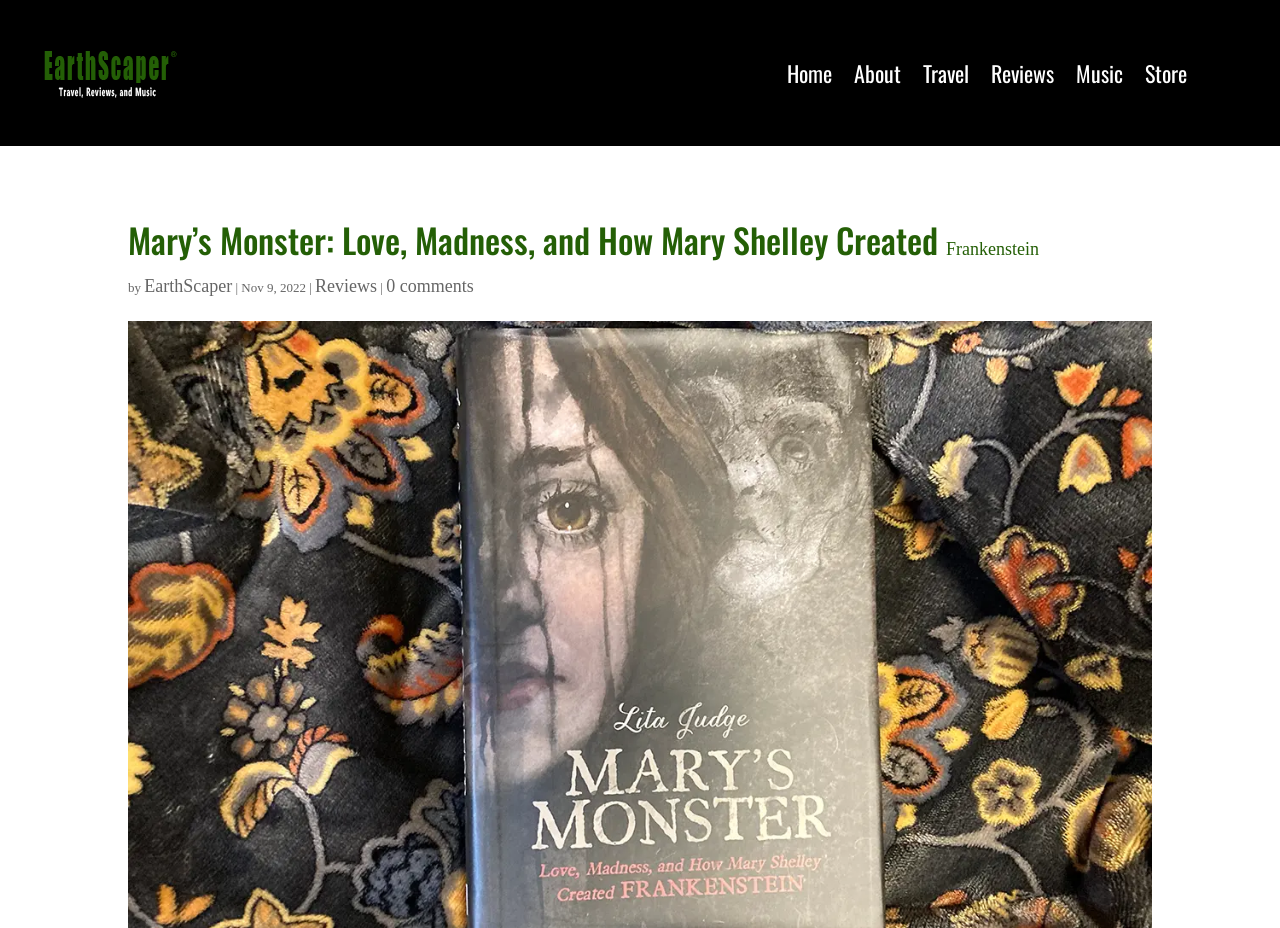Identify the bounding box coordinates of the specific part of the webpage to click to complete this instruction: "Check the comments".

[0.302, 0.297, 0.37, 0.319]